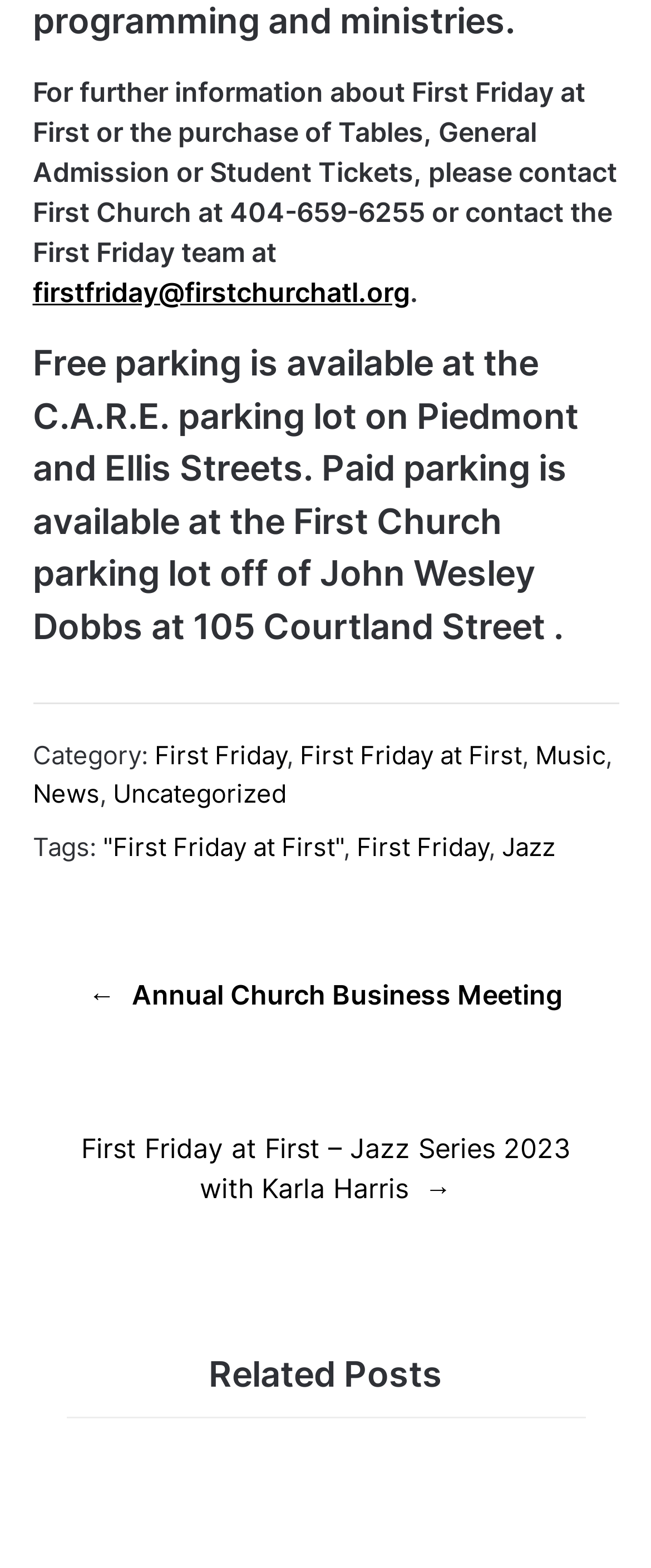Where is the free parking available?
Use the screenshot to answer the question with a single word or phrase.

C.A.R.E. parking lot